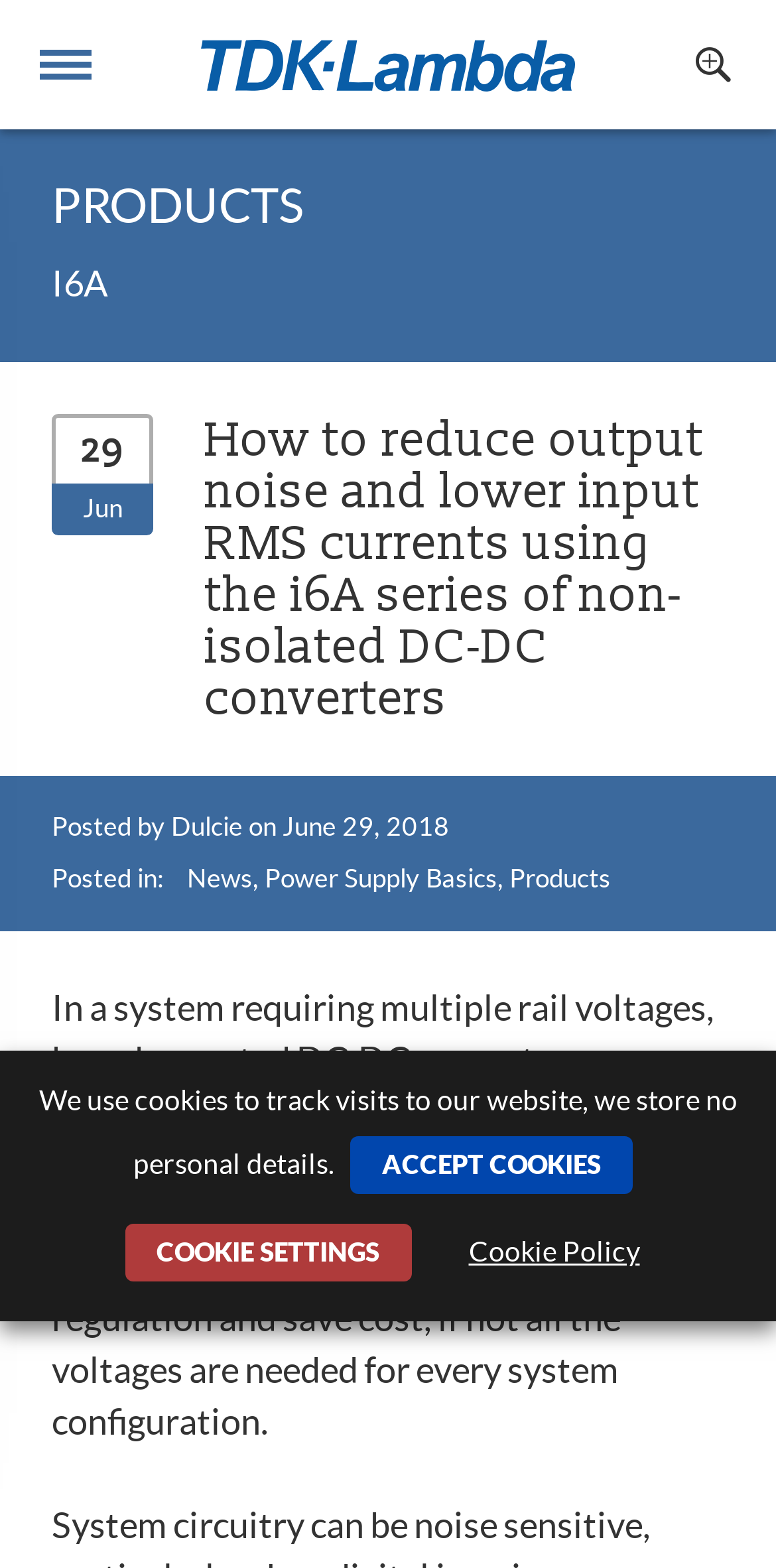Please identify the bounding box coordinates of the area that needs to be clicked to fulfill the following instruction: "go to TDK-Lambda EMEA Power Supply News."

[0.259, 0.025, 0.741, 0.058]